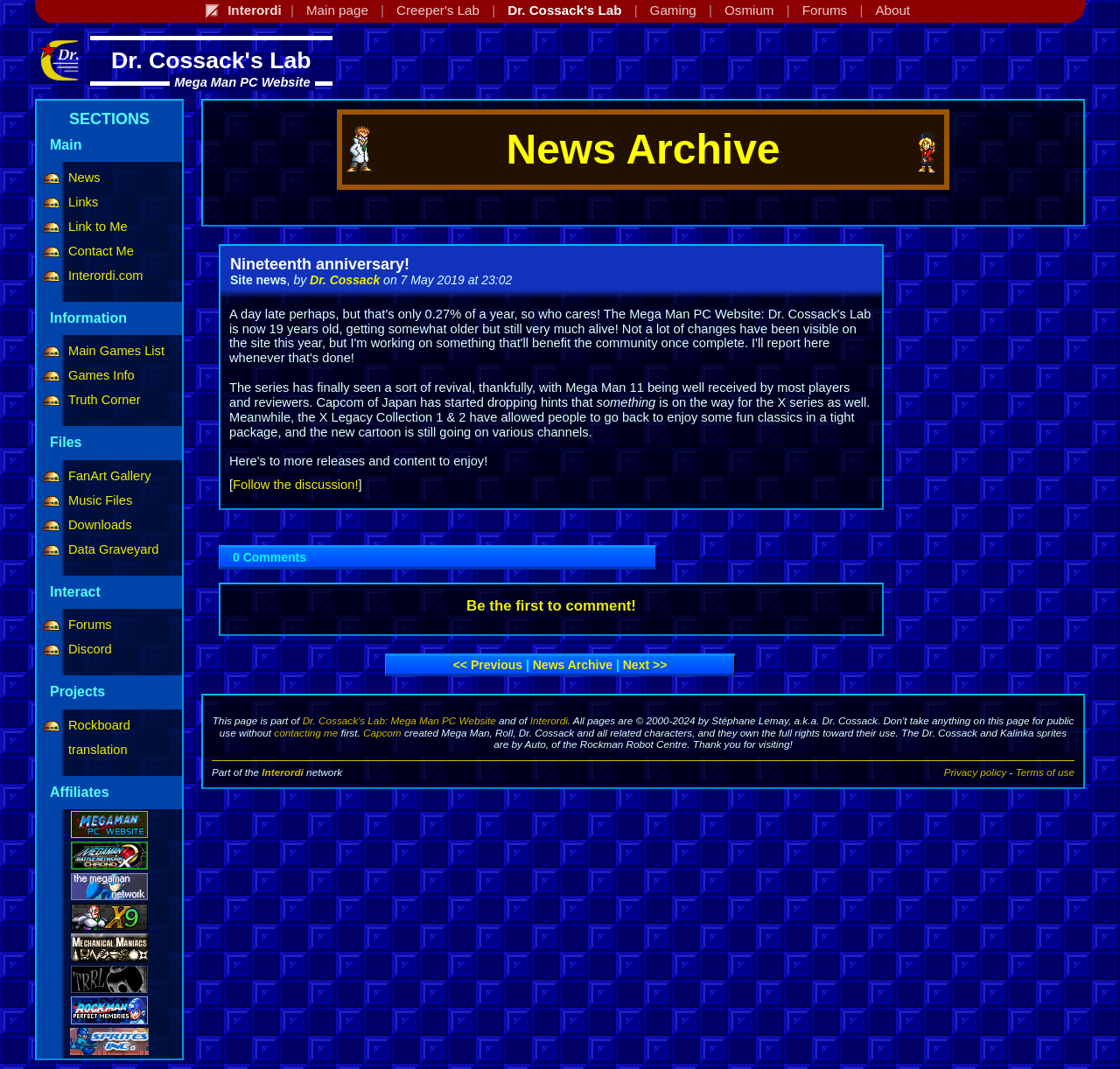Find the bounding box coordinates of the area to click in order to follow the instruction: "Go to the 'News' section".

[0.061, 0.16, 0.09, 0.173]